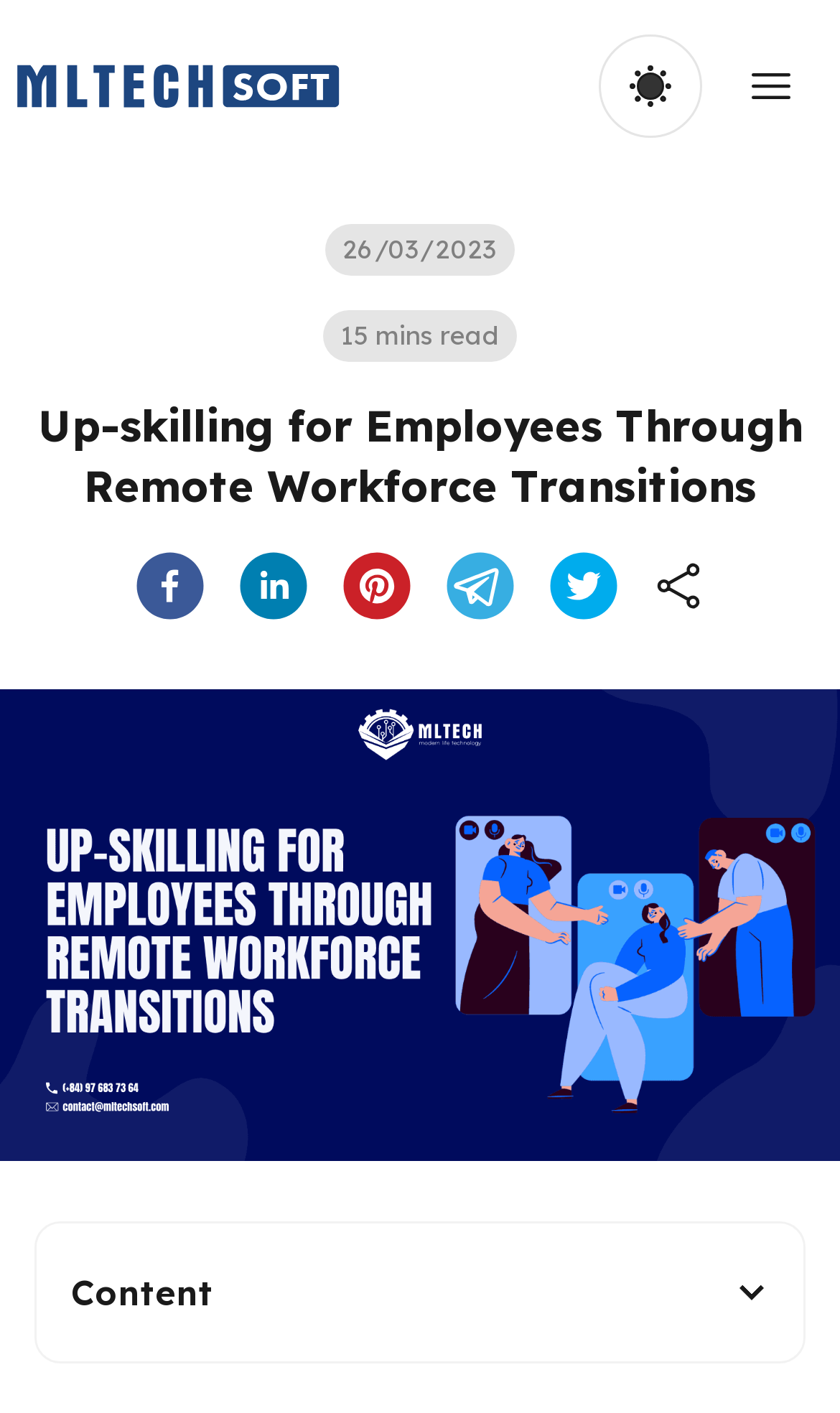Please find the bounding box coordinates of the section that needs to be clicked to achieve this instruction: "Check the checkbox below".

[0.044, 0.866, 0.956, 0.964]